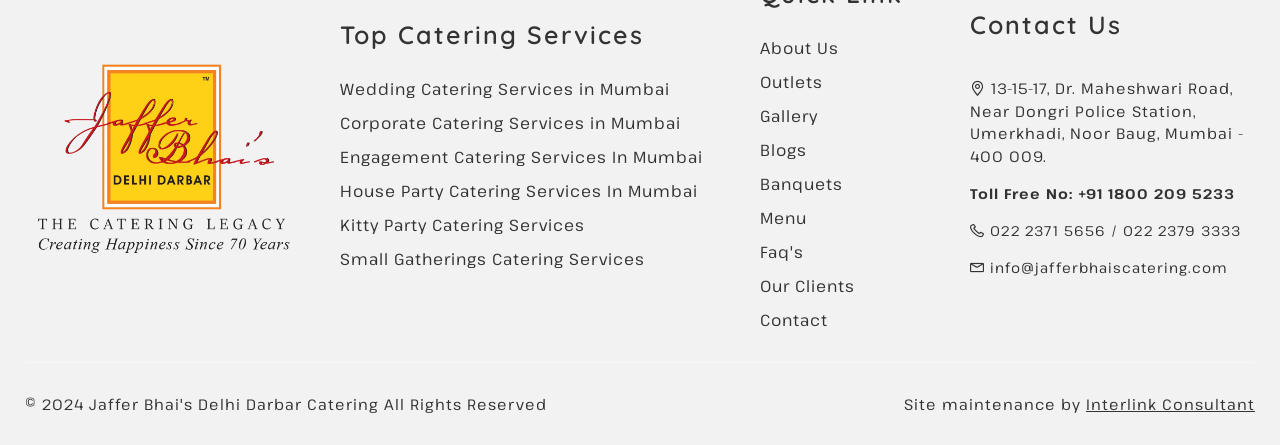Please indicate the bounding box coordinates for the clickable area to complete the following task: "Visit our blogs". The coordinates should be specified as four float numbers between 0 and 1, i.e., [left, top, right, bottom].

[0.594, 0.309, 0.63, 0.363]